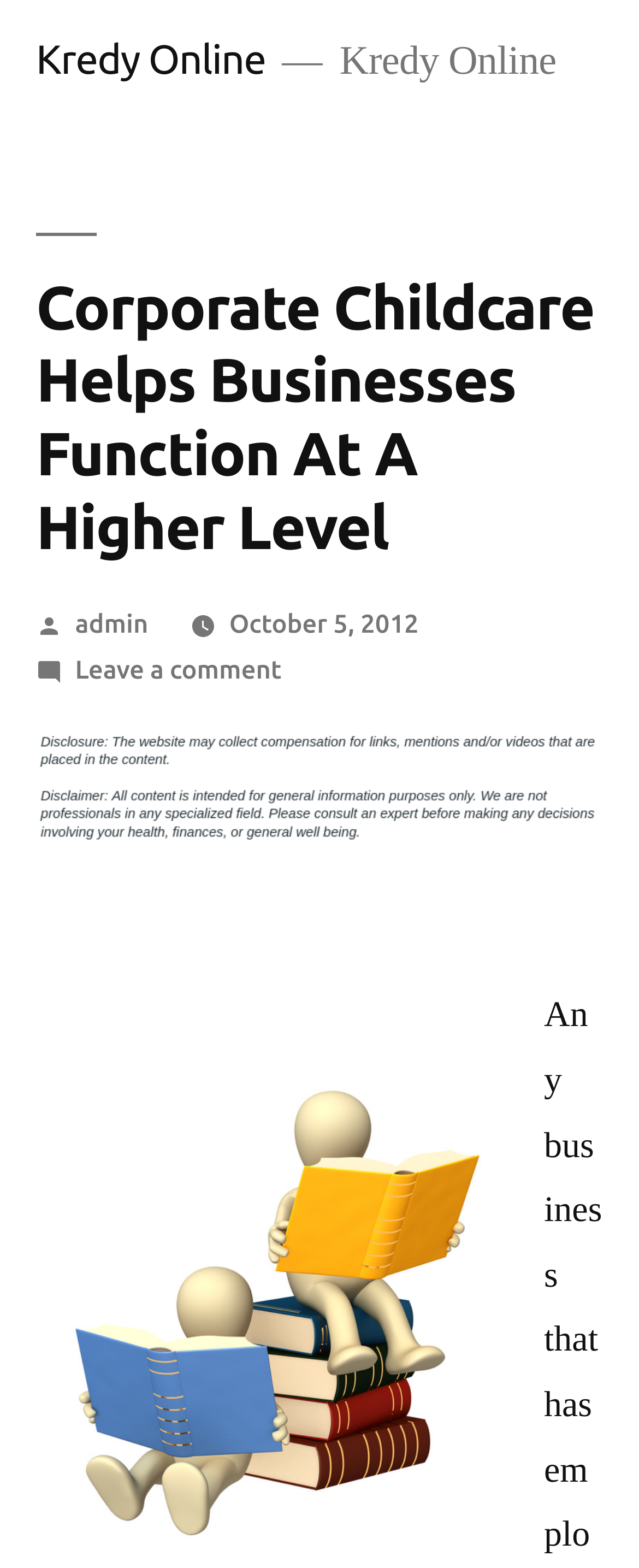Generate the text content of the main headline of the webpage.

Corporate Childcare Helps Businesses Function At A Higher Level